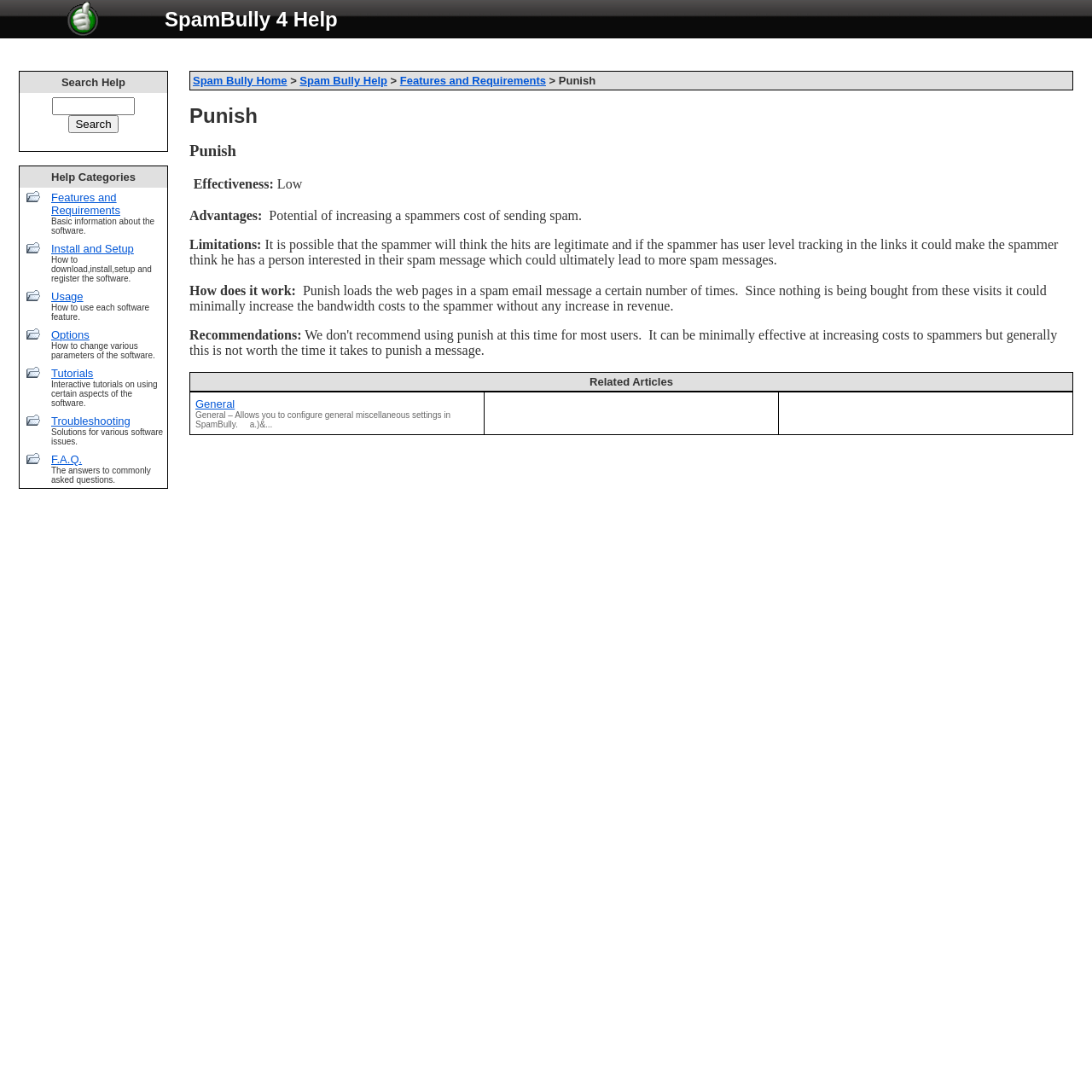Please predict the bounding box coordinates (top-left x, top-left y, bottom-right x, bottom-right y) for the UI element in the screenshot that fits the description: name="submit" value="Search"

[0.063, 0.105, 0.108, 0.122]